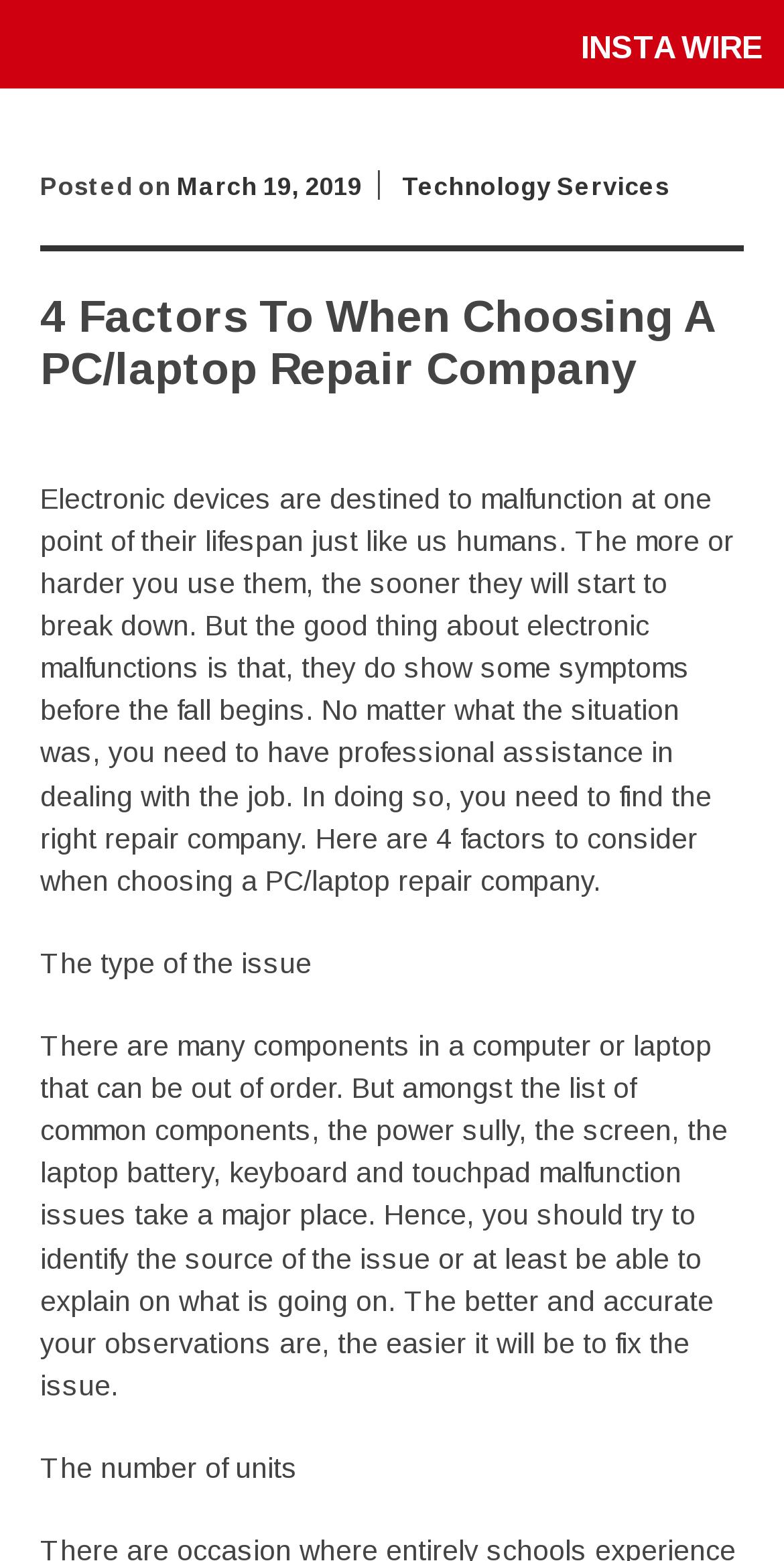Predict the bounding box of the UI element based on the description: "Technology Services". The coordinates should be four float numbers between 0 and 1, formatted as [left, top, right, bottom].

[0.513, 0.11, 0.854, 0.128]